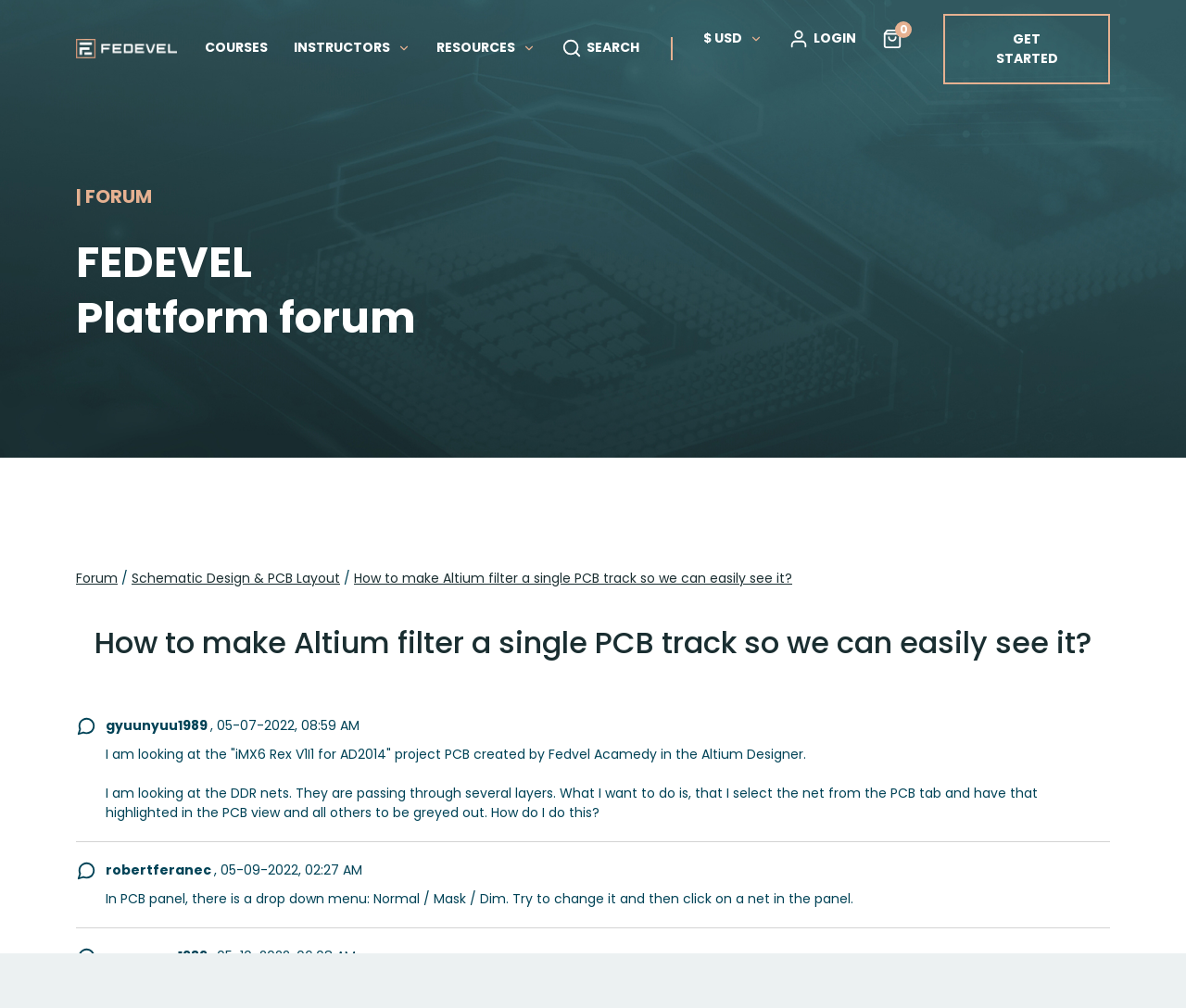Locate the bounding box coordinates of the area to click to fulfill this instruction: "Click the 'COURSES' link". The bounding box should be presented as four float numbers between 0 and 1, in the order [left, top, right, bottom].

[0.173, 0.038, 0.226, 0.057]